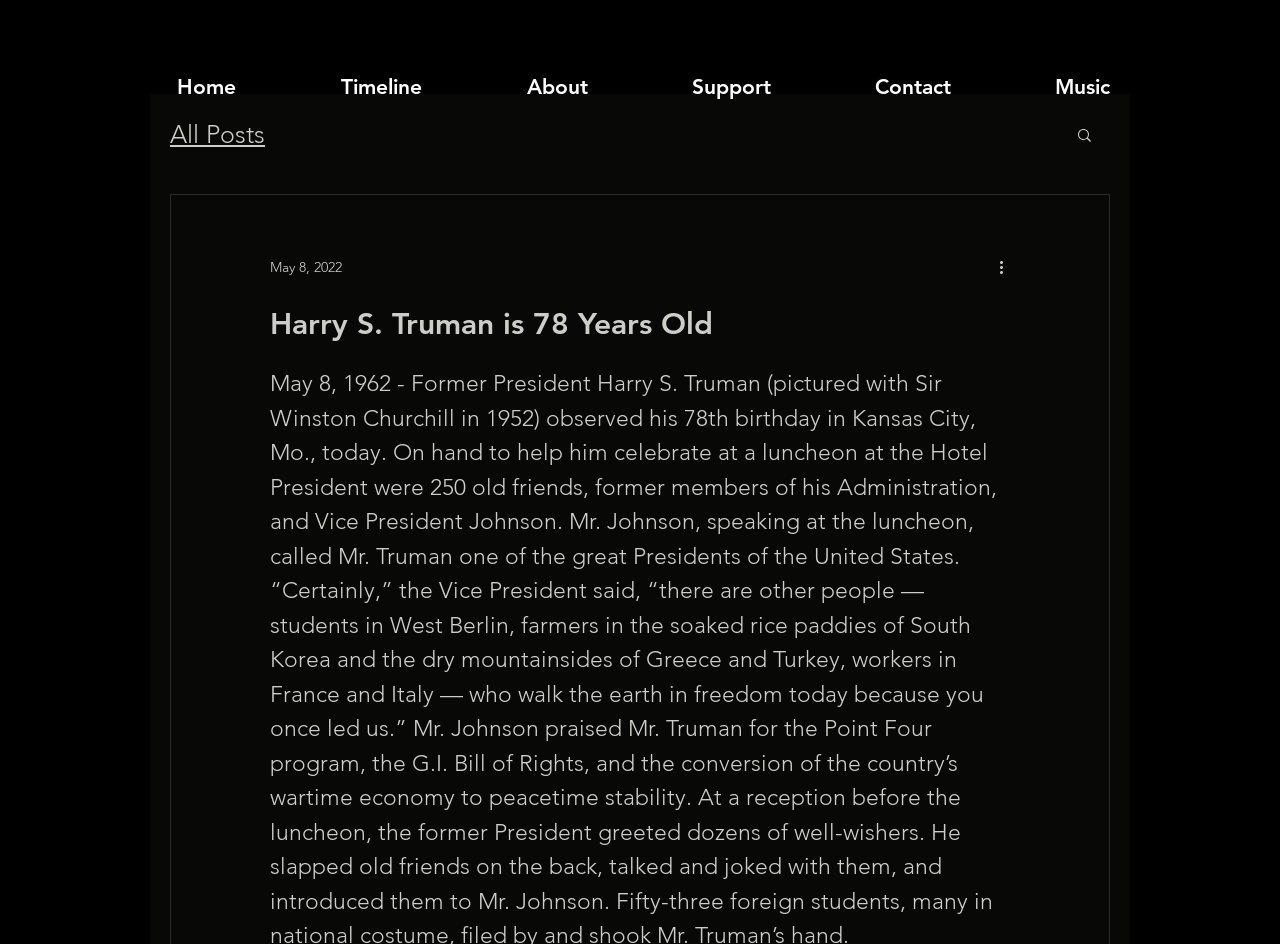Identify the bounding box coordinates of the region I need to click to complete this instruction: "go to home".

[0.127, 0.065, 0.255, 0.119]